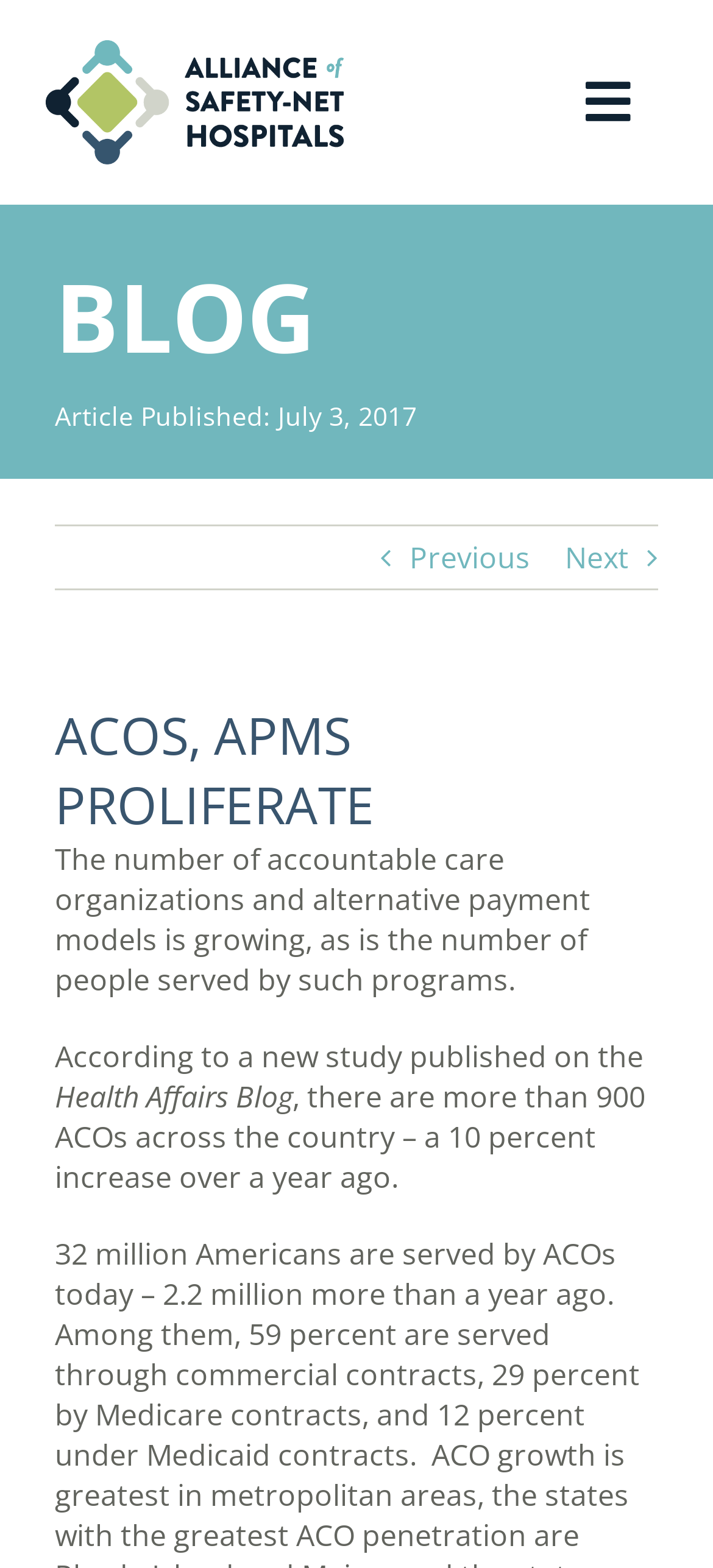Using the description "Search", locate and provide the bounding box of the UI element.

None